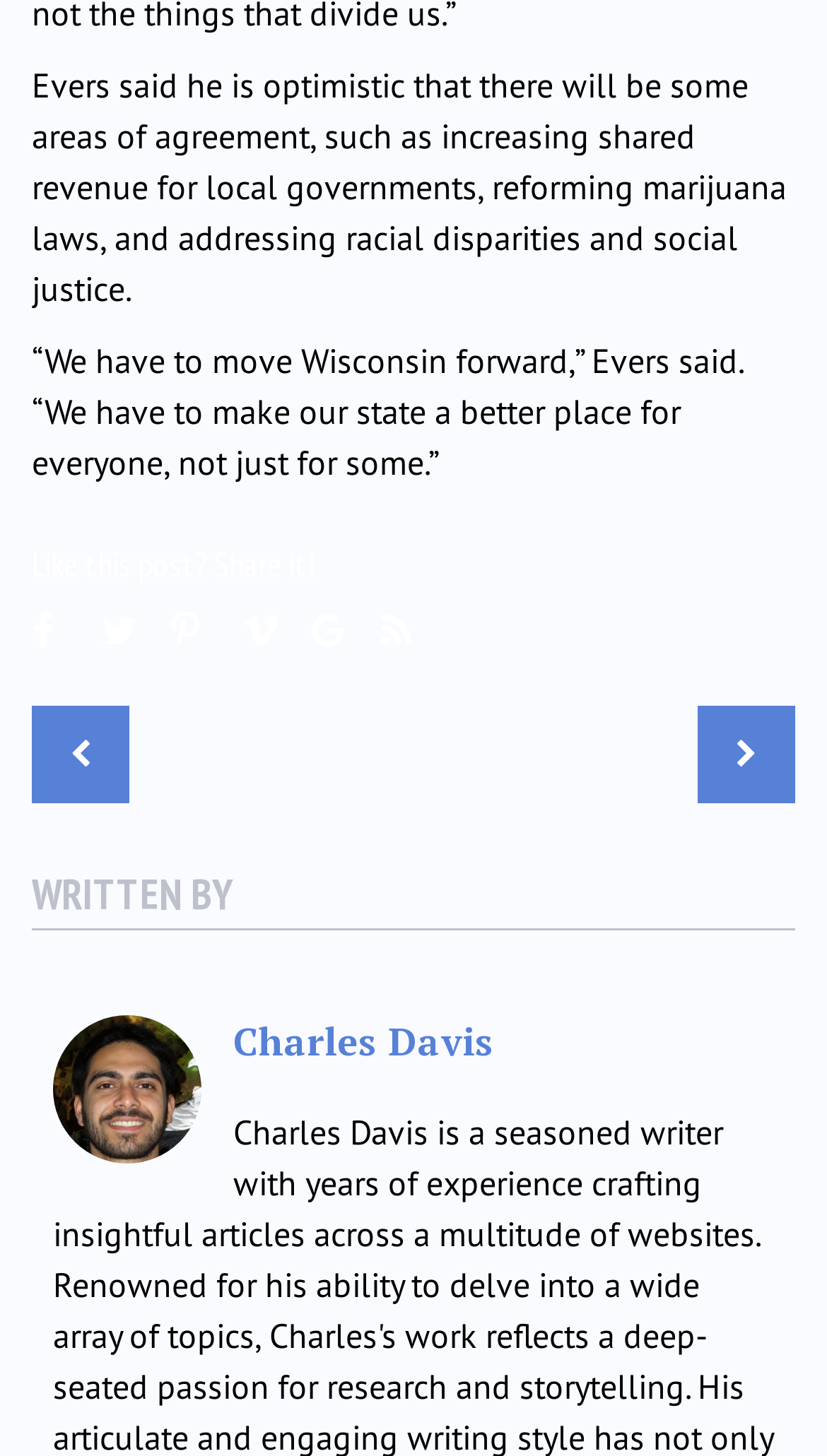Give the bounding box coordinates for the element described as: "Charles Davis".

[0.282, 0.697, 0.597, 0.732]